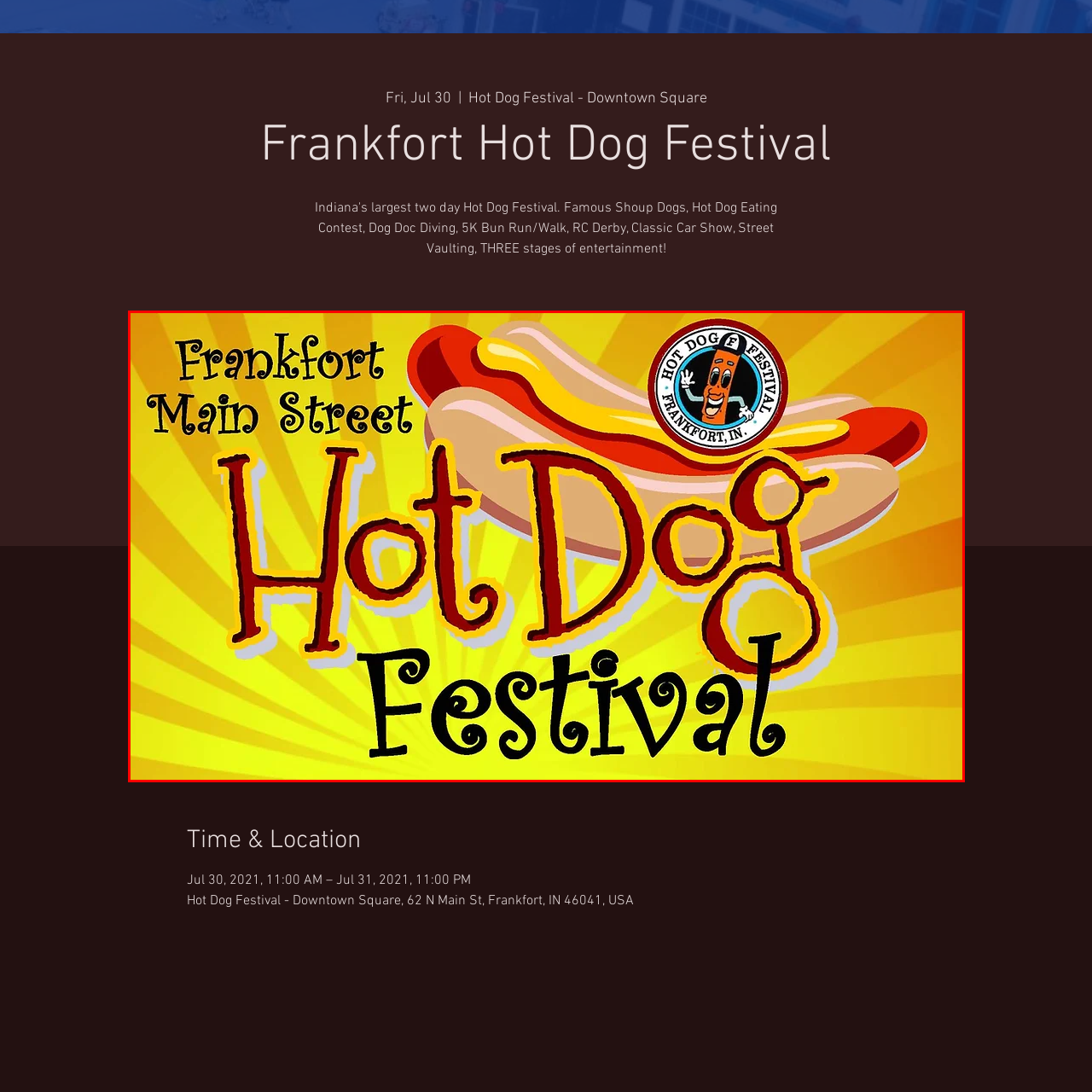View the image inside the red-bordered box and answer the given question using a single word or phrase:
What is the dominant color of the background?

Yellow